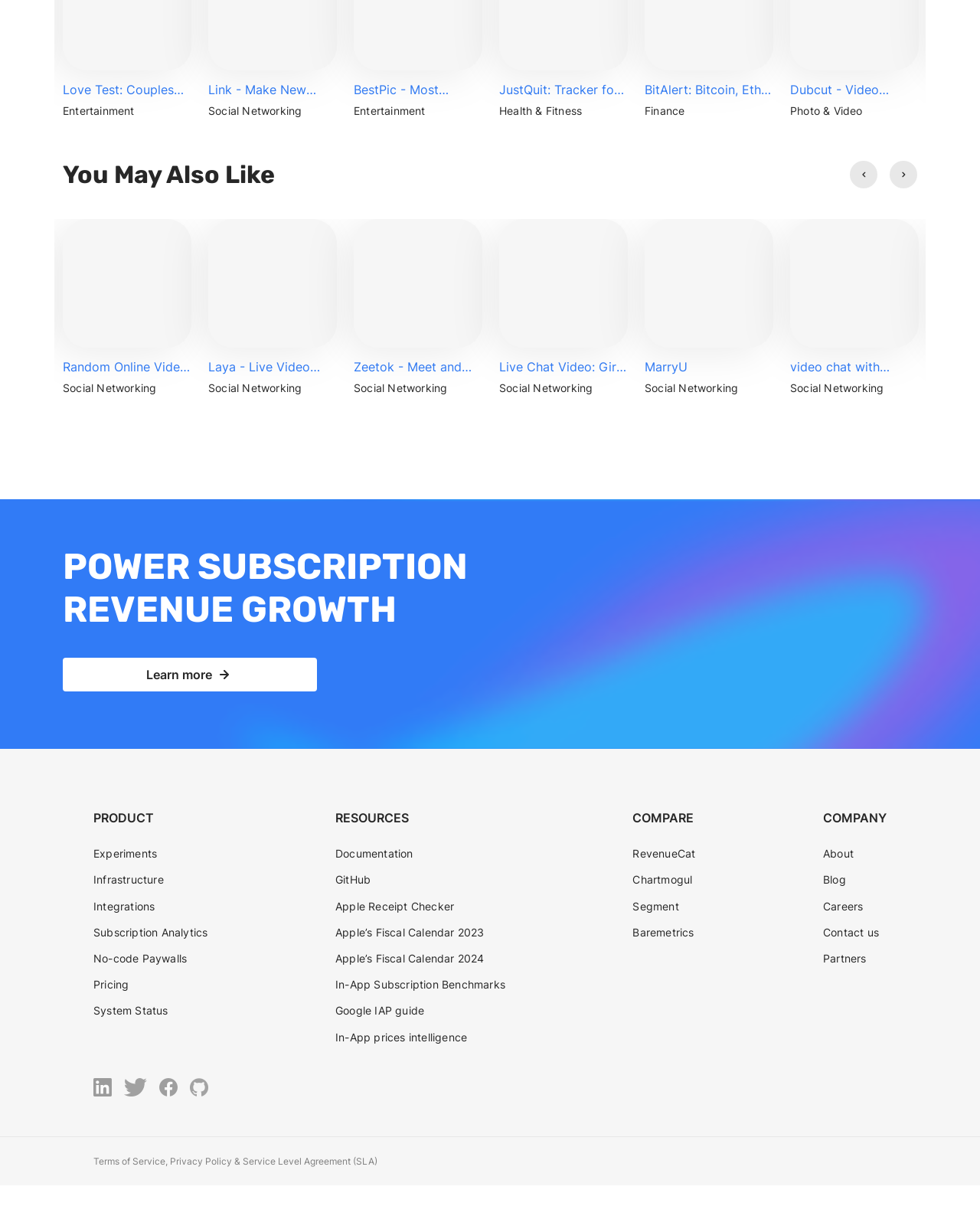How many sections are there in the webpage?
Provide a fully detailed and comprehensive answer to the question.

There are four main sections in the webpage, including 'You May Also Like', 'PRODUCT', 'RESOURCES', and 'COMPARE'.